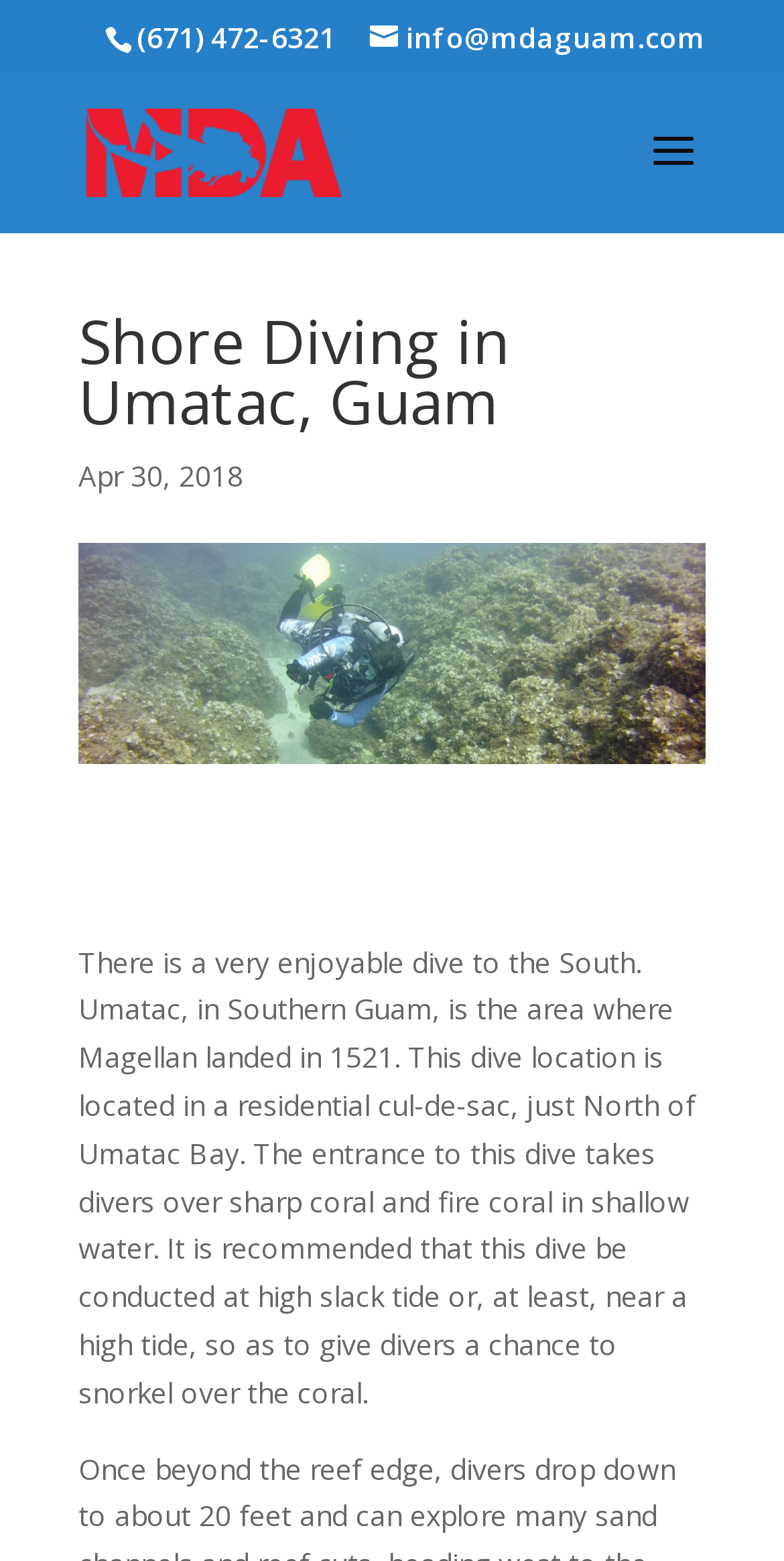Identify the main title of the webpage and generate its text content.

Shore Diving in Umatac, Guam